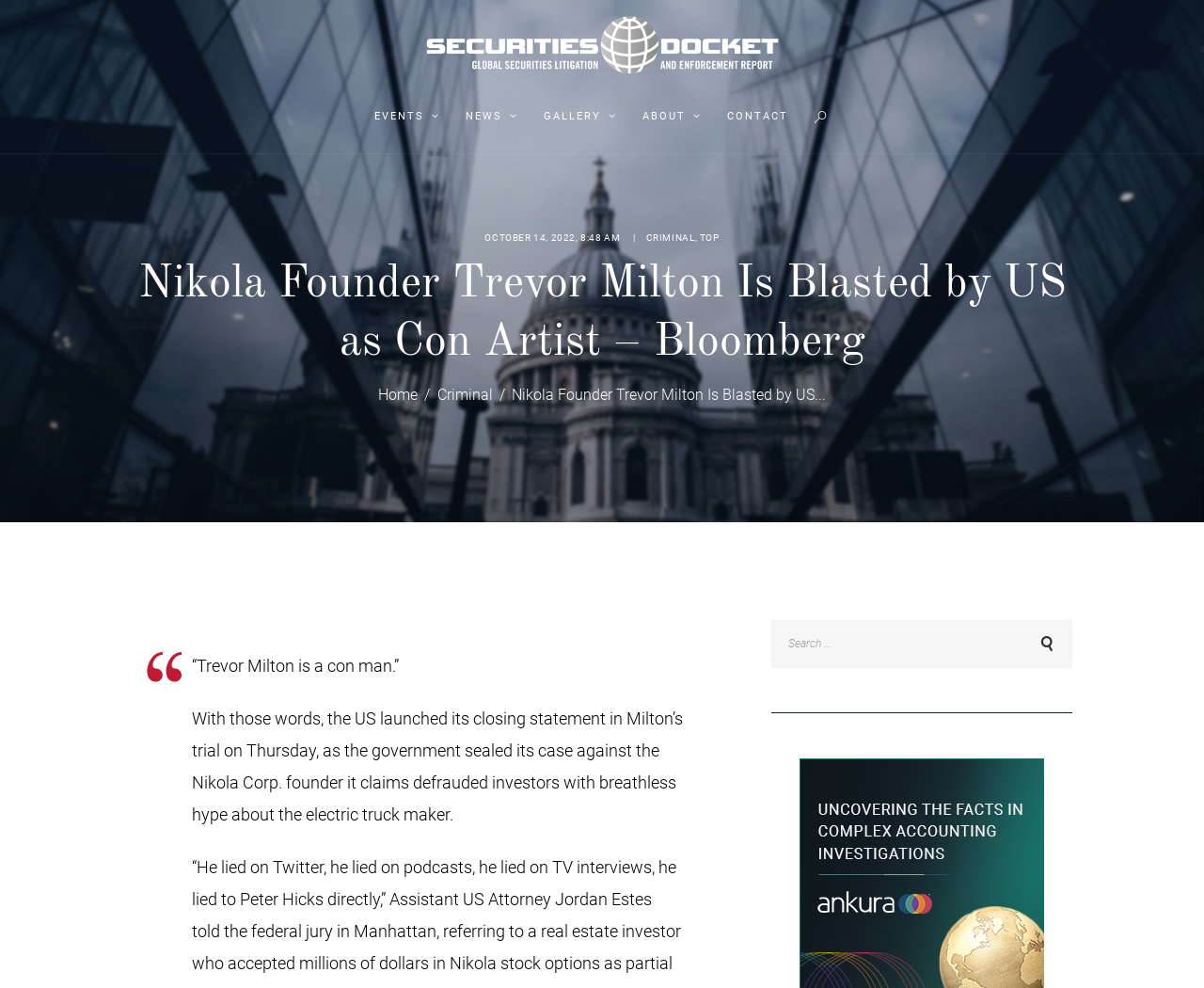Provide the bounding box coordinates of the UI element that matches the description: "October 14, 2022, 8:48 am".

[0.403, 0.236, 0.515, 0.246]